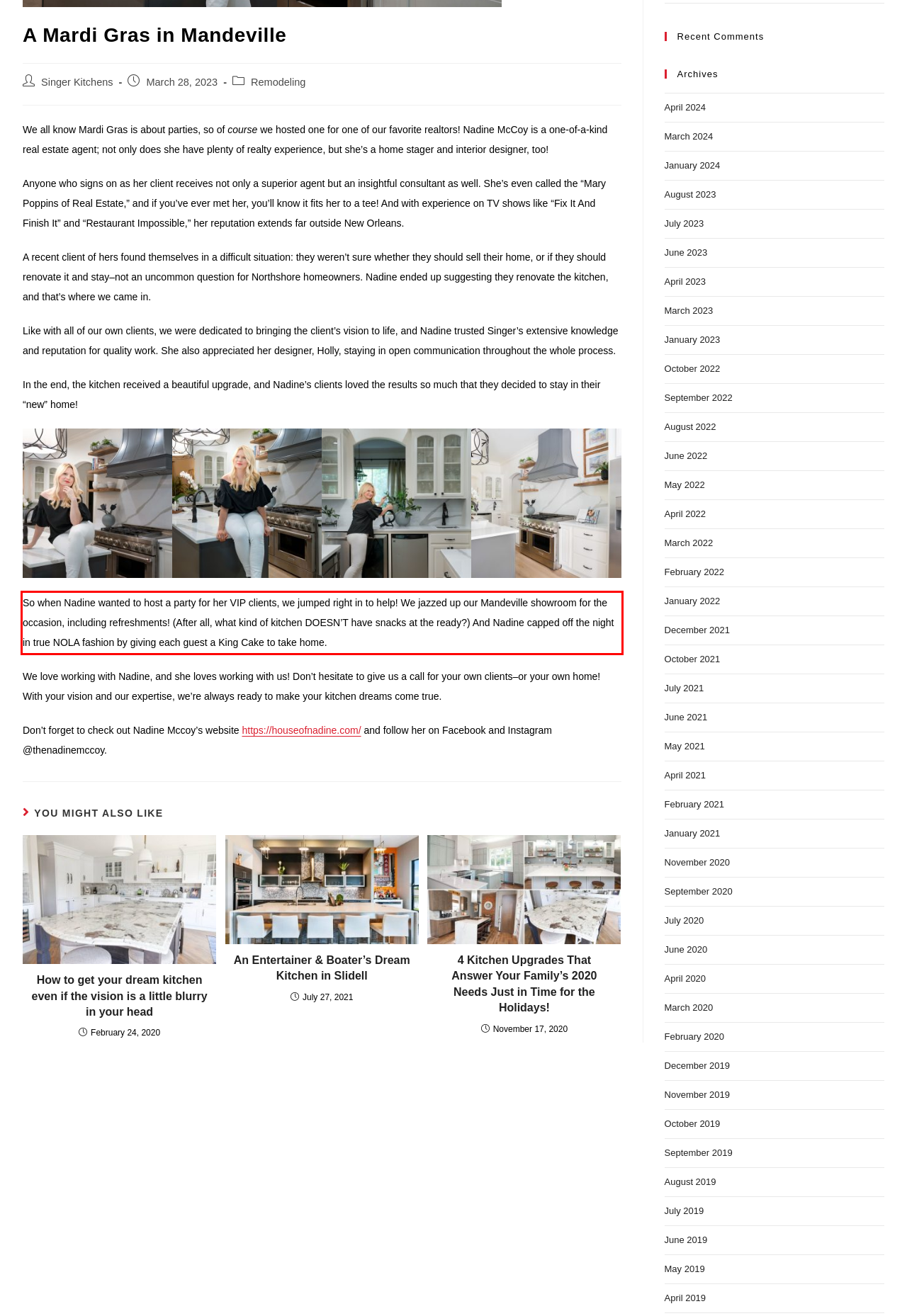Please perform OCR on the text content within the red bounding box that is highlighted in the provided webpage screenshot.

So when Nadine wanted to host a party for her VIP clients, we jumped right in to help! We jazzed up our Mandeville showroom for the occasion, including refreshments! (After all, what kind of kitchen DOESN’T have snacks at the ready?) And Nadine capped off the night in true NOLA fashion by giving each guest a King Cake to take home.